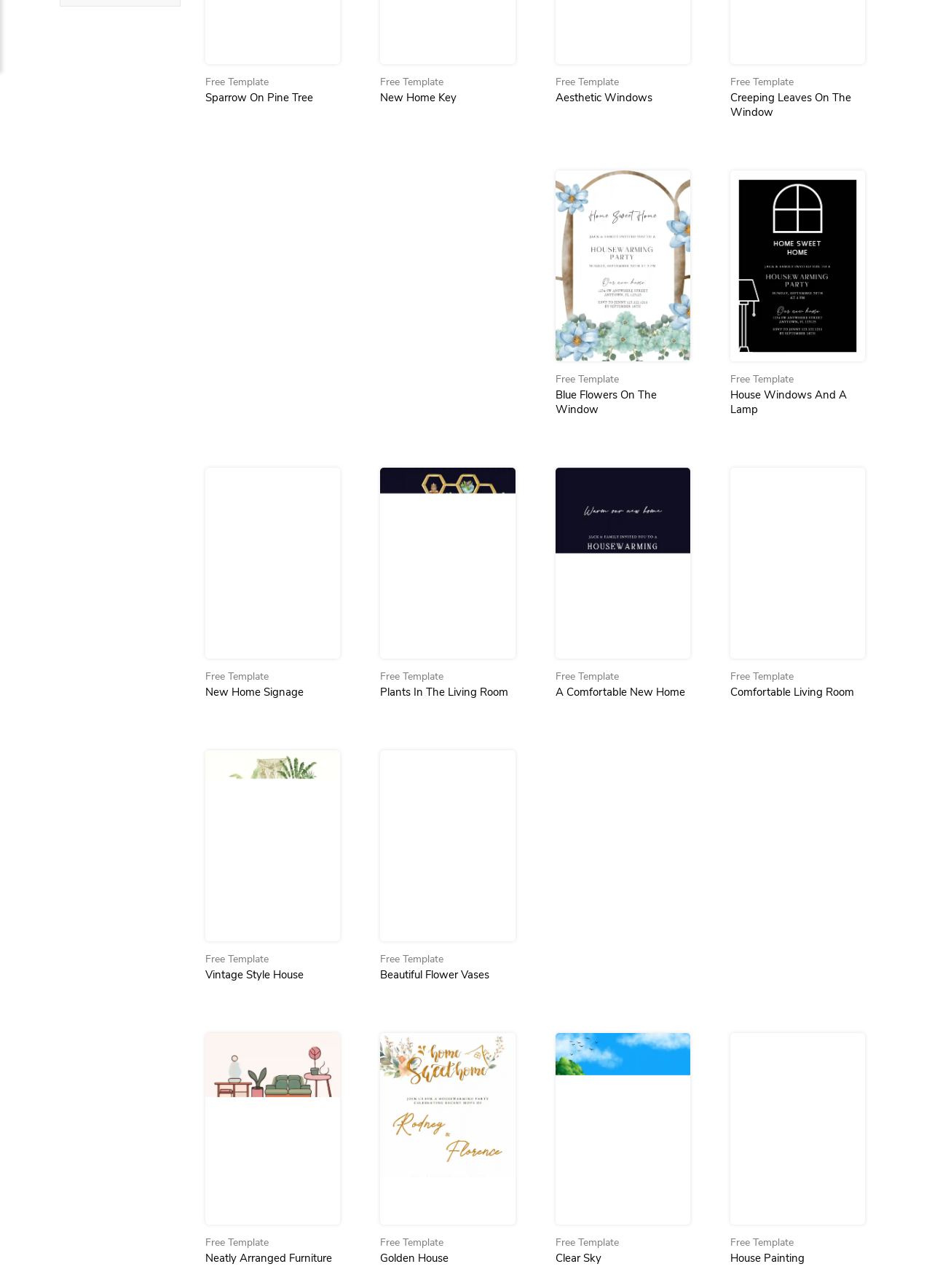Please indicate the bounding box coordinates of the element's region to be clicked to achieve the instruction: "Read more about the article Health & Spiritual Benefits of Attar (Ittra)". Provide the coordinates as four float numbers between 0 and 1, i.e., [left, top, right, bottom].

None